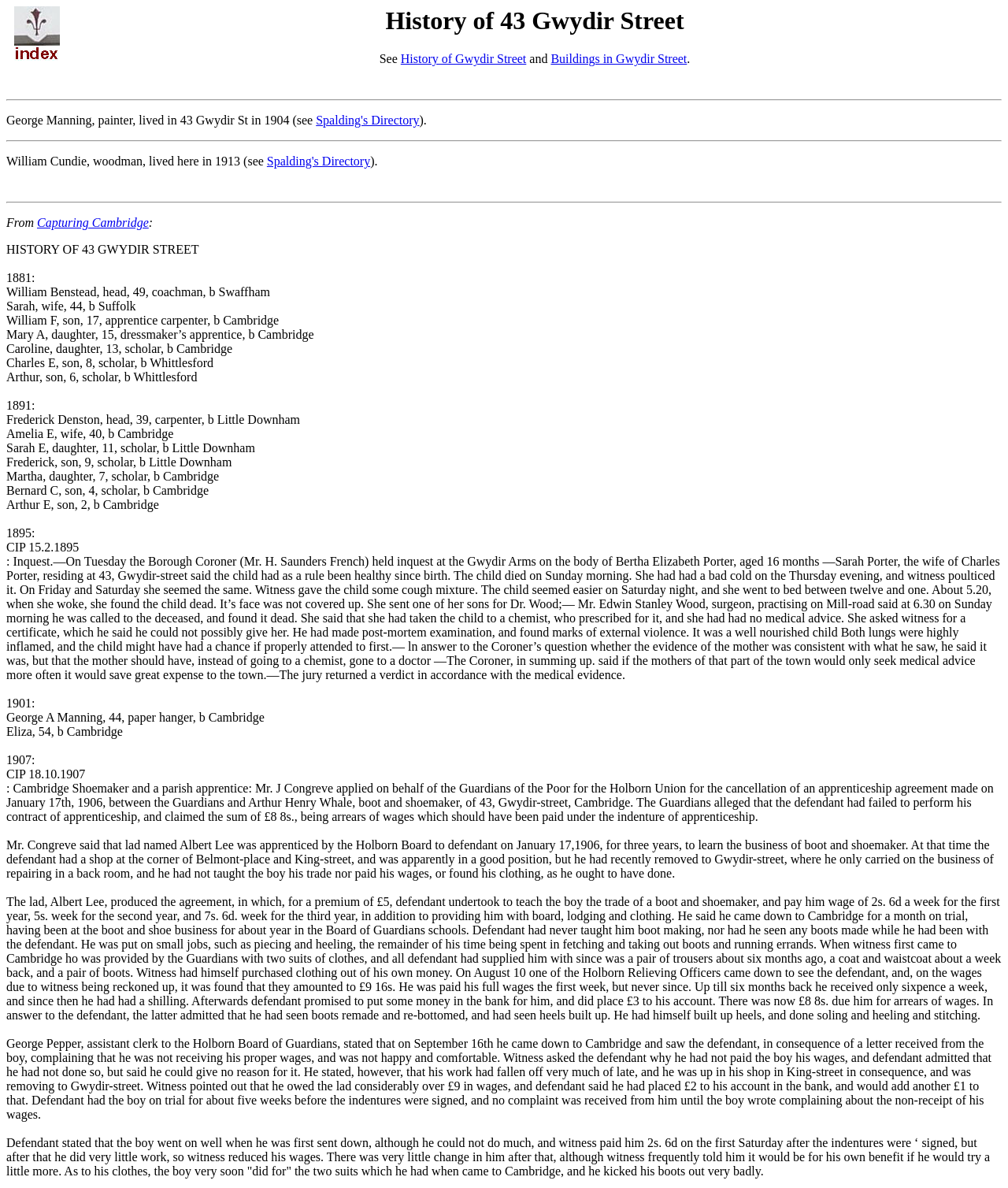Who lived in 43 Gwydir St in 1904?
Based on the image content, provide your answer in one word or a short phrase.

George Manning